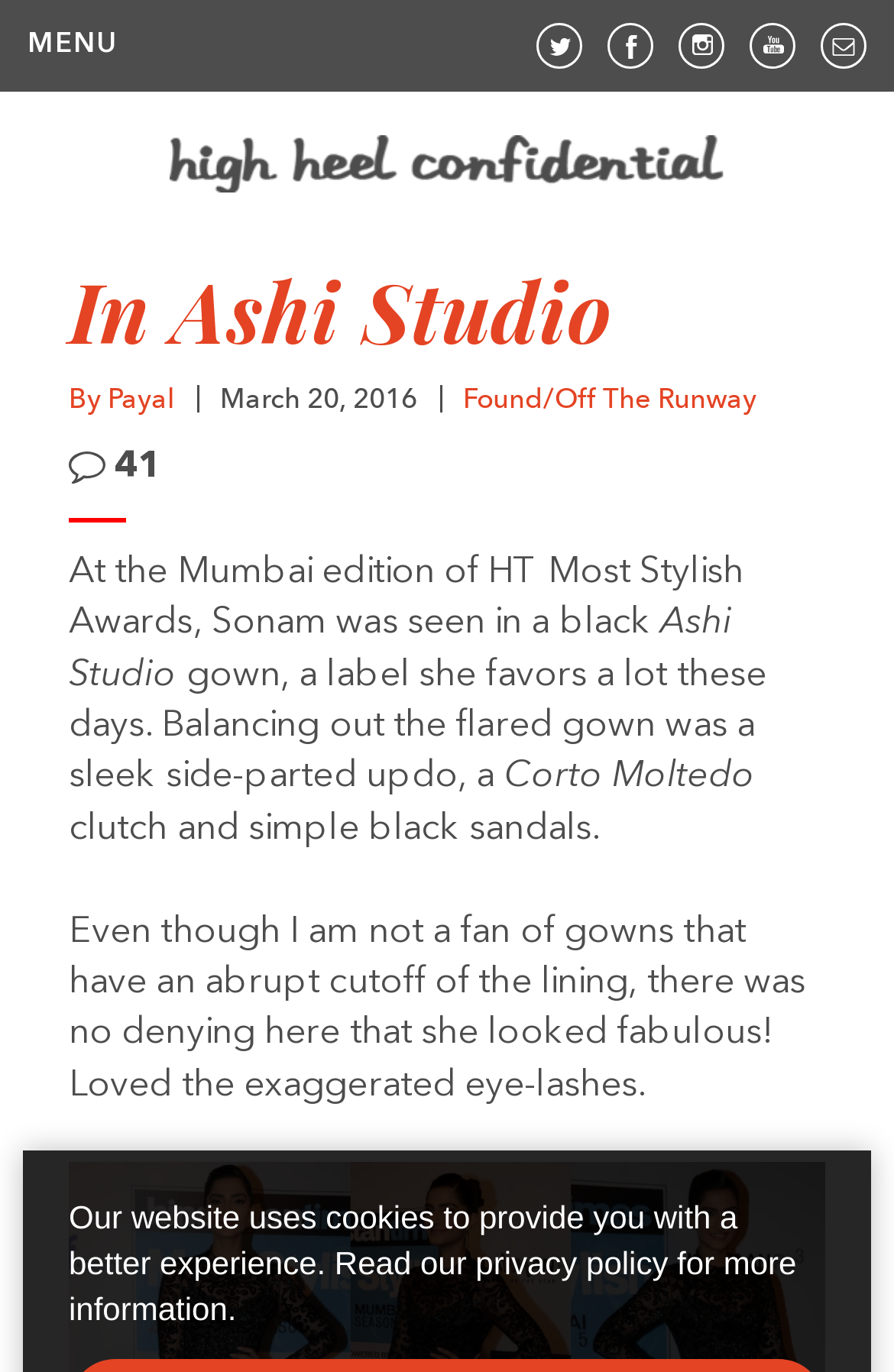Identify the bounding box coordinates for the element that needs to be clicked to fulfill this instruction: "Click the SHOP link". Provide the coordinates in the format of four float numbers between 0 and 1: [left, top, right, bottom].

[0.033, 0.368, 0.128, 0.396]